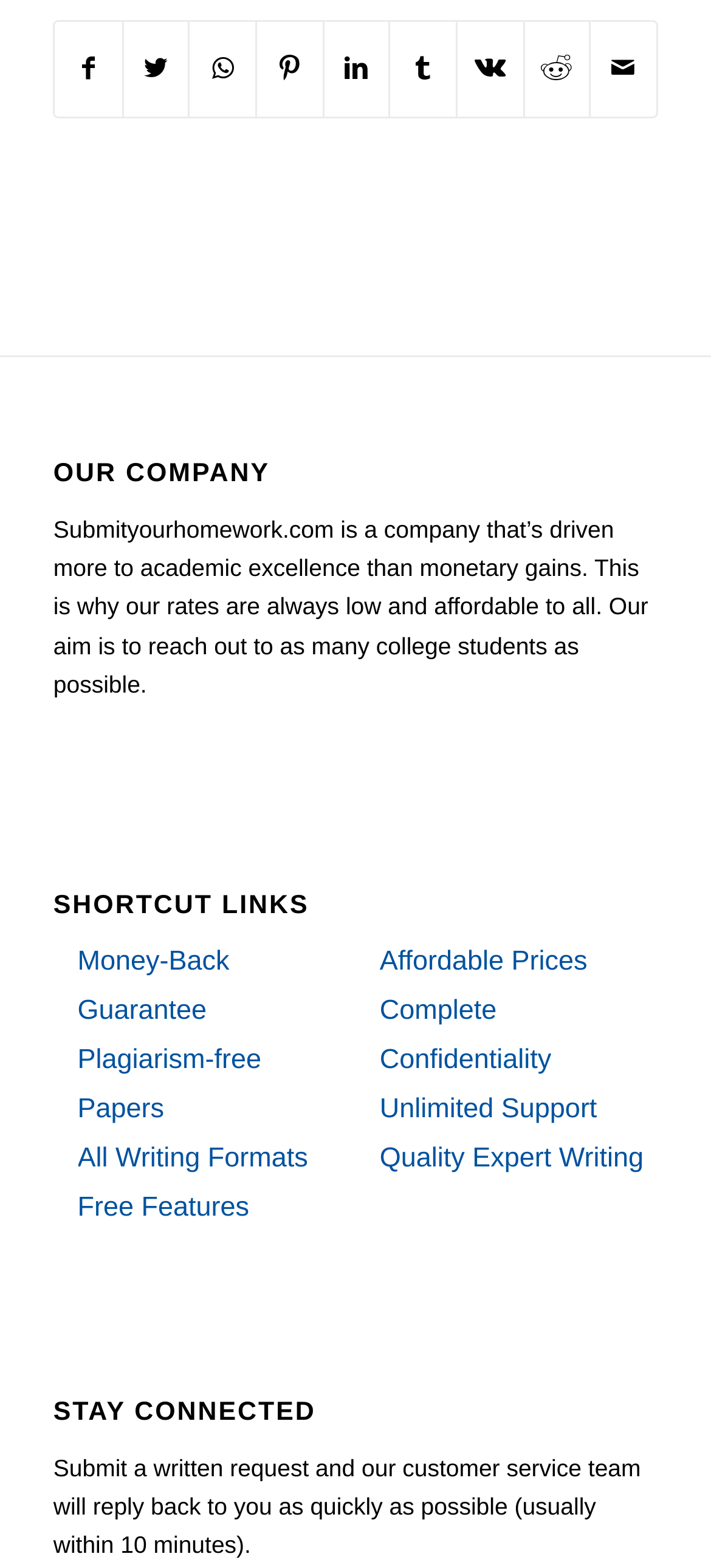Please determine the bounding box coordinates of the element's region to click for the following instruction: "Read about our company".

[0.075, 0.294, 0.925, 0.312]